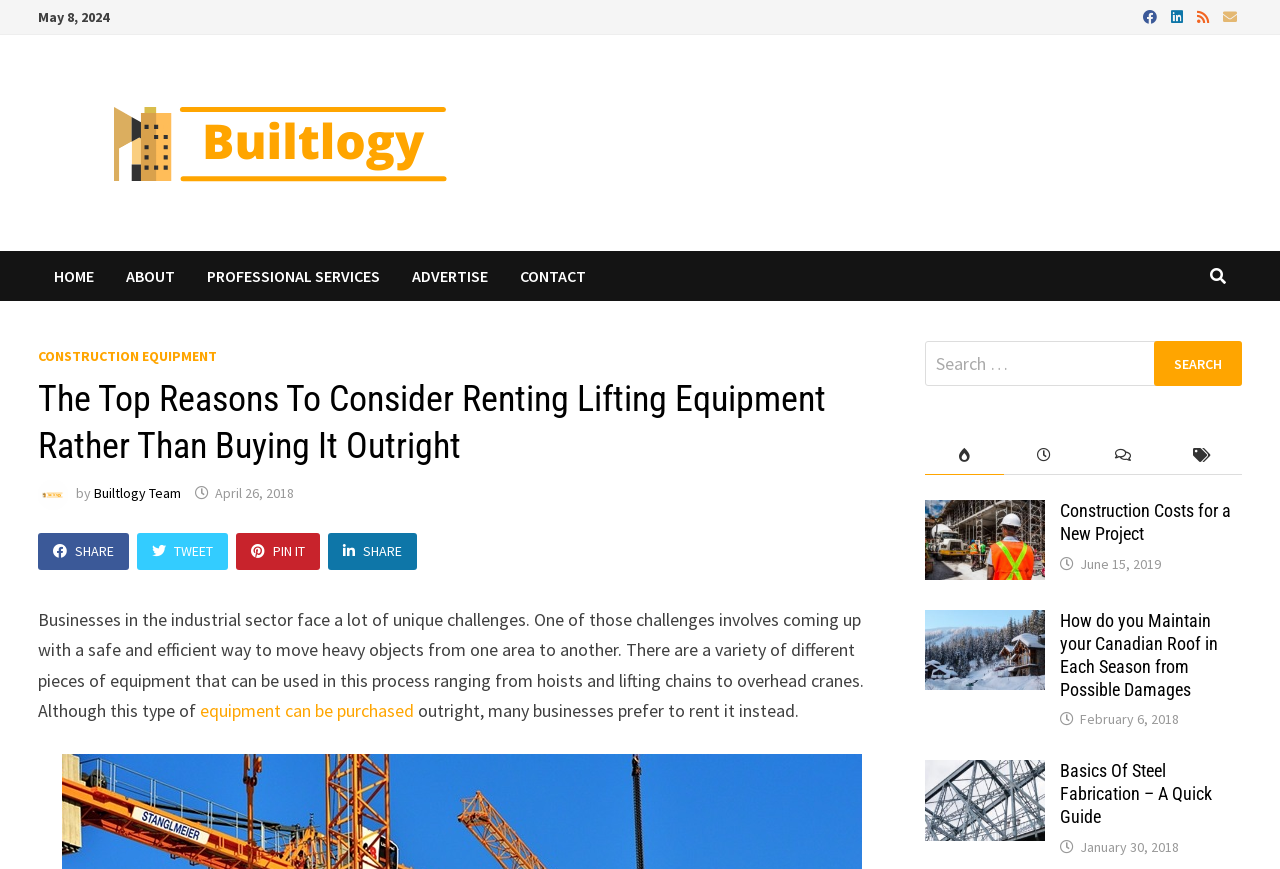Based on the provided description, "Twentynine Palms", find the bounding box of the corresponding UI element in the screenshot.

None